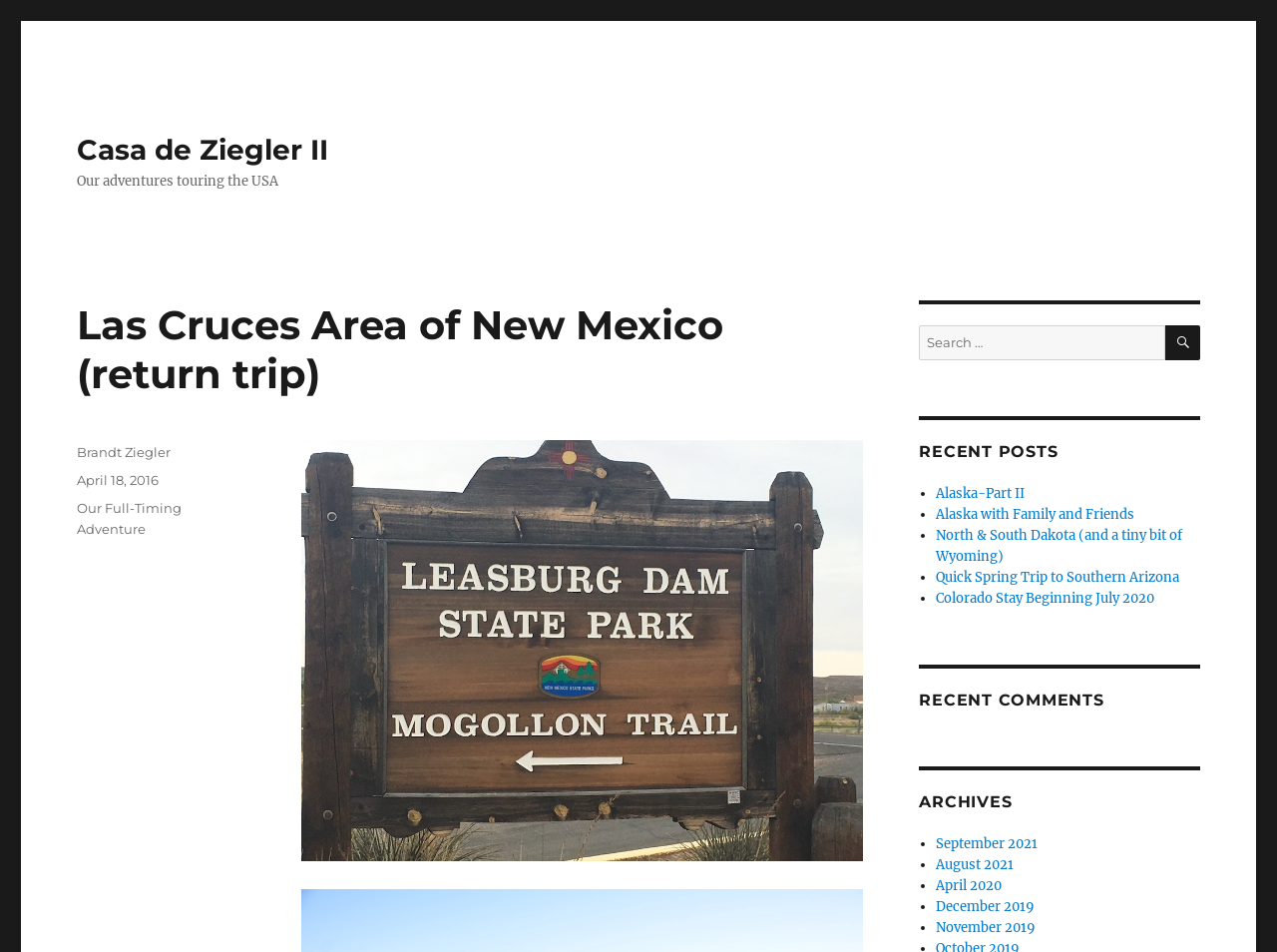Determine the bounding box coordinates for the element that should be clicked to follow this instruction: "Search for something". The coordinates should be given as four float numbers between 0 and 1, in the format [left, top, right, bottom].

[0.72, 0.342, 0.94, 0.378]